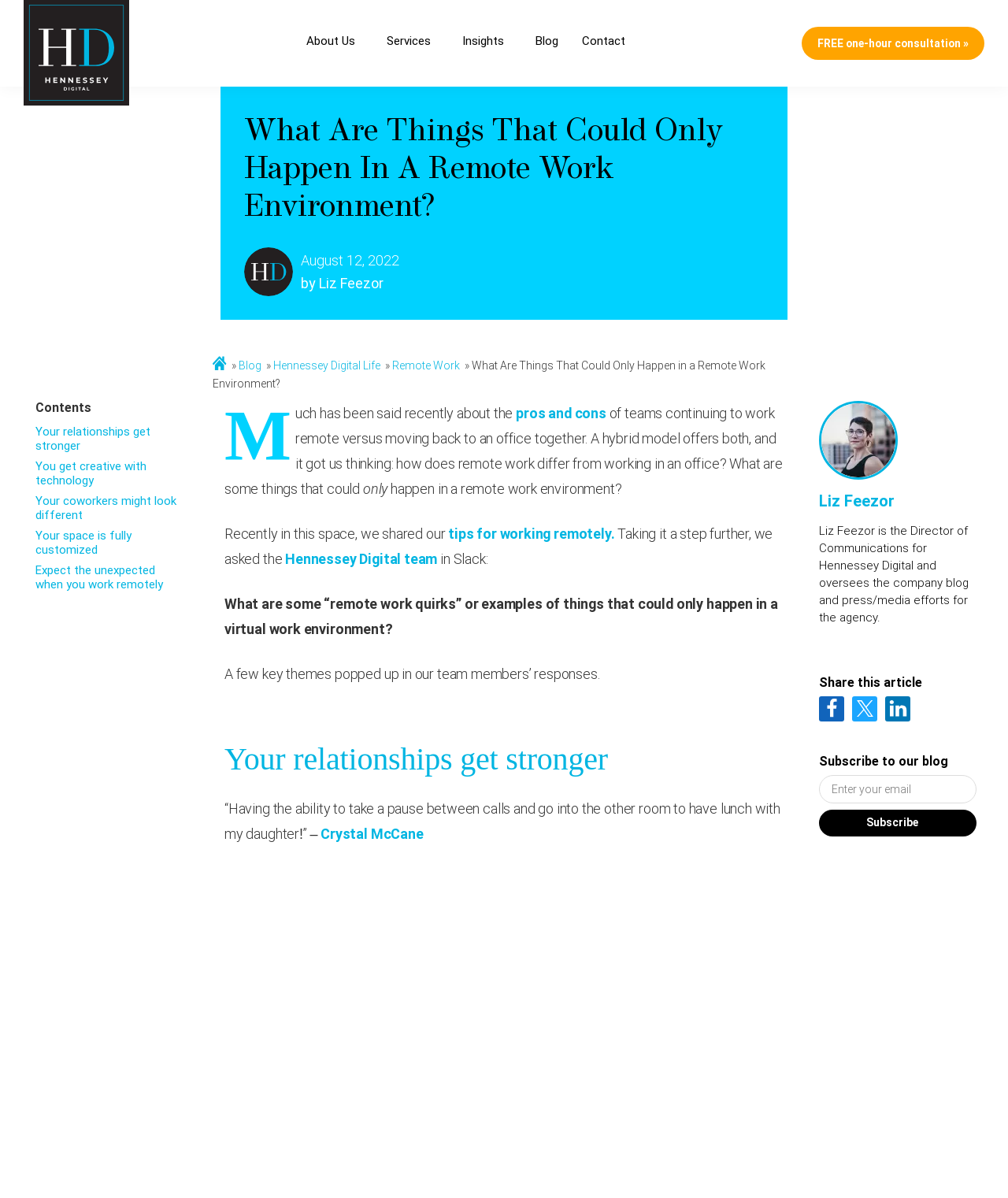Find the bounding box coordinates of the element's region that should be clicked in order to follow the given instruction: "Click on the 'Product' link". The coordinates should consist of four float numbers between 0 and 1, i.e., [left, top, right, bottom].

None